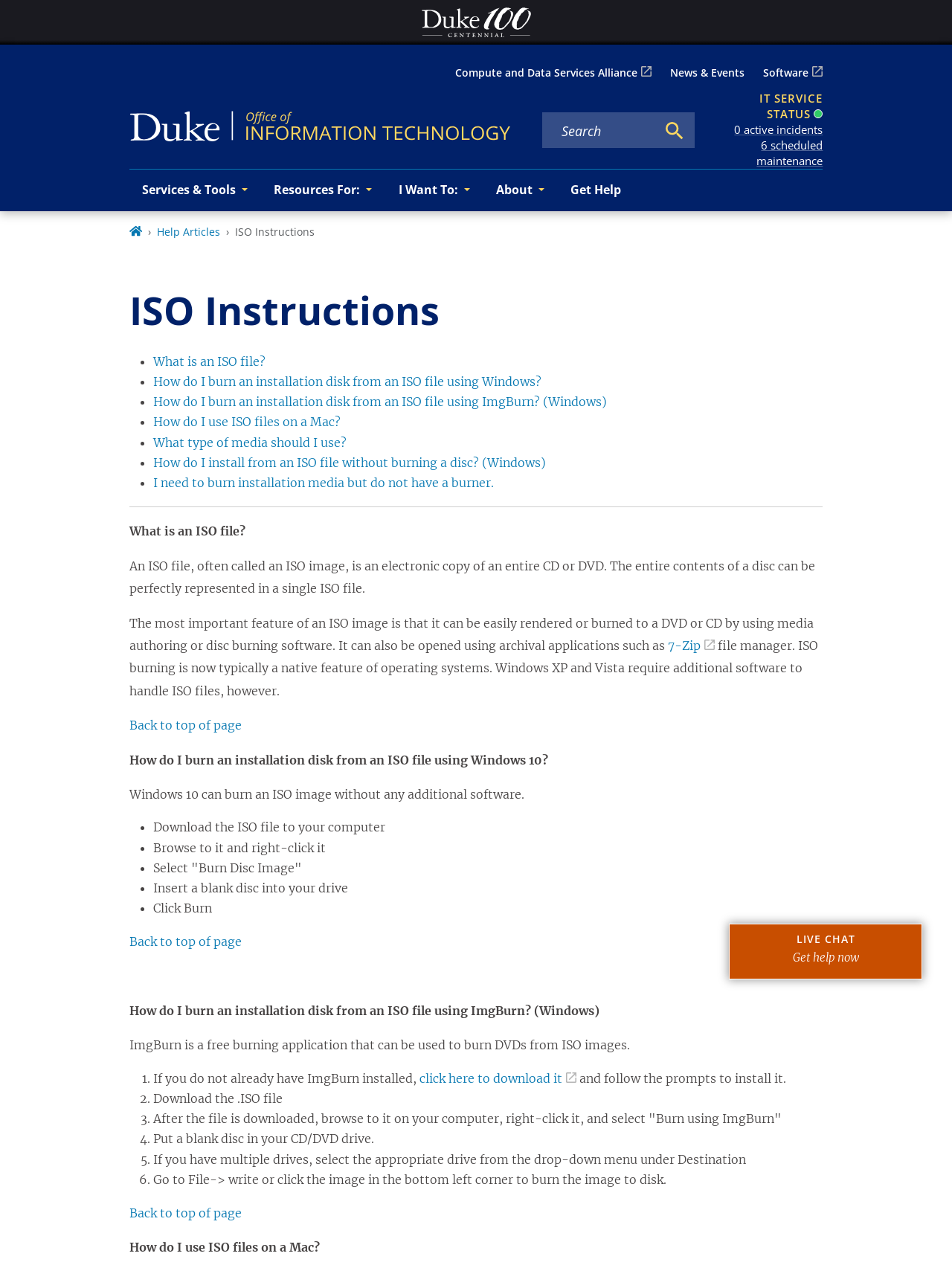Please pinpoint the bounding box coordinates for the region I should click to adhere to this instruction: "Click the 'Back to top of page' link".

[0.136, 0.567, 0.254, 0.579]